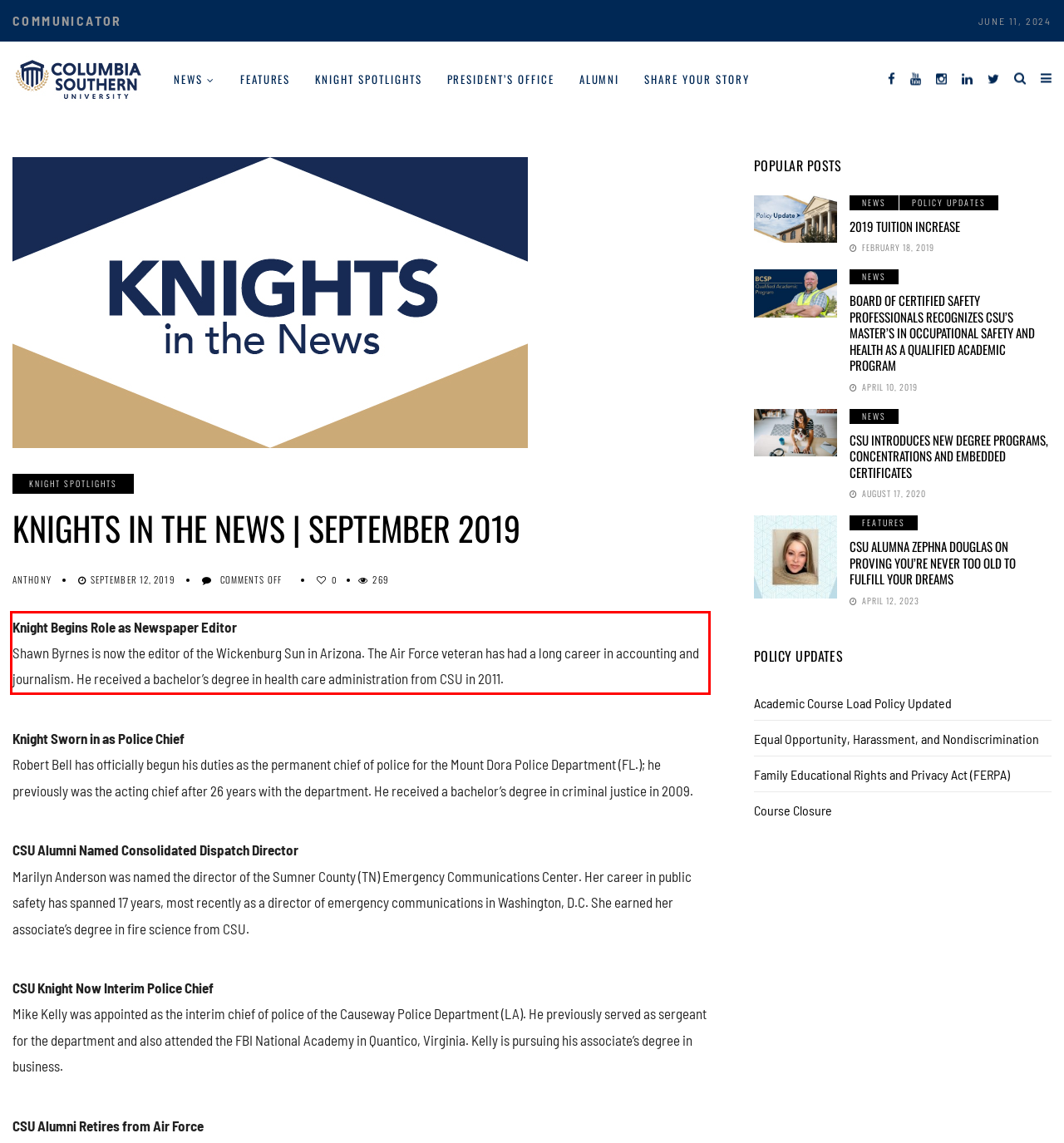In the screenshot of the webpage, find the red bounding box and perform OCR to obtain the text content restricted within this red bounding box.

Knight Begins Role as Newspaper Editor Shawn Byrnes is now the editor of the Wickenburg Sun in Arizona. The Air Force veteran has had a long career in accounting and journalism. He received a bachelor’s degree in health care administration from CSU in 2011.